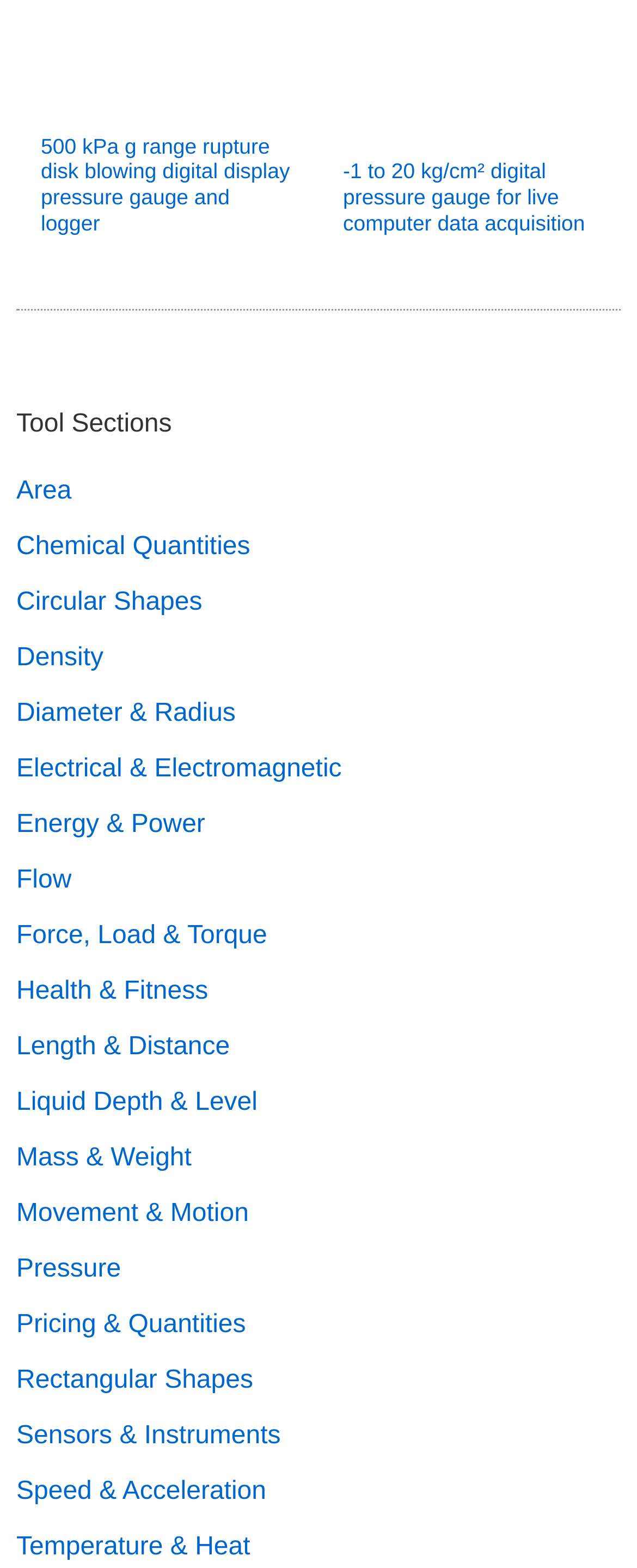Is there a product related to pressure gauge?
Based on the image content, provide your answer in one word or a short phrase.

Yes